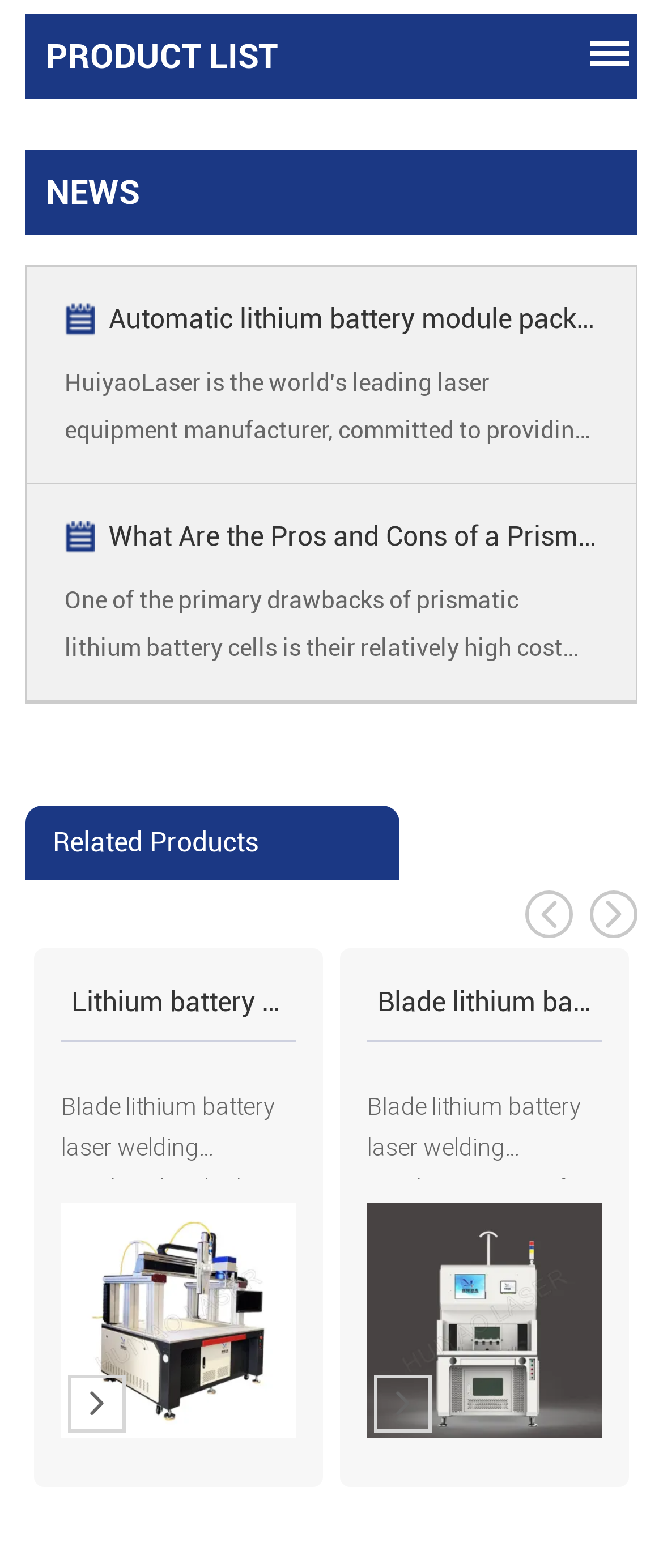Can you provide the bounding box coordinates for the element that should be clicked to implement the instruction: "View Automatic lithium battery module pack assembly line for ESS and EV"?

[0.164, 0.19, 0.903, 0.218]